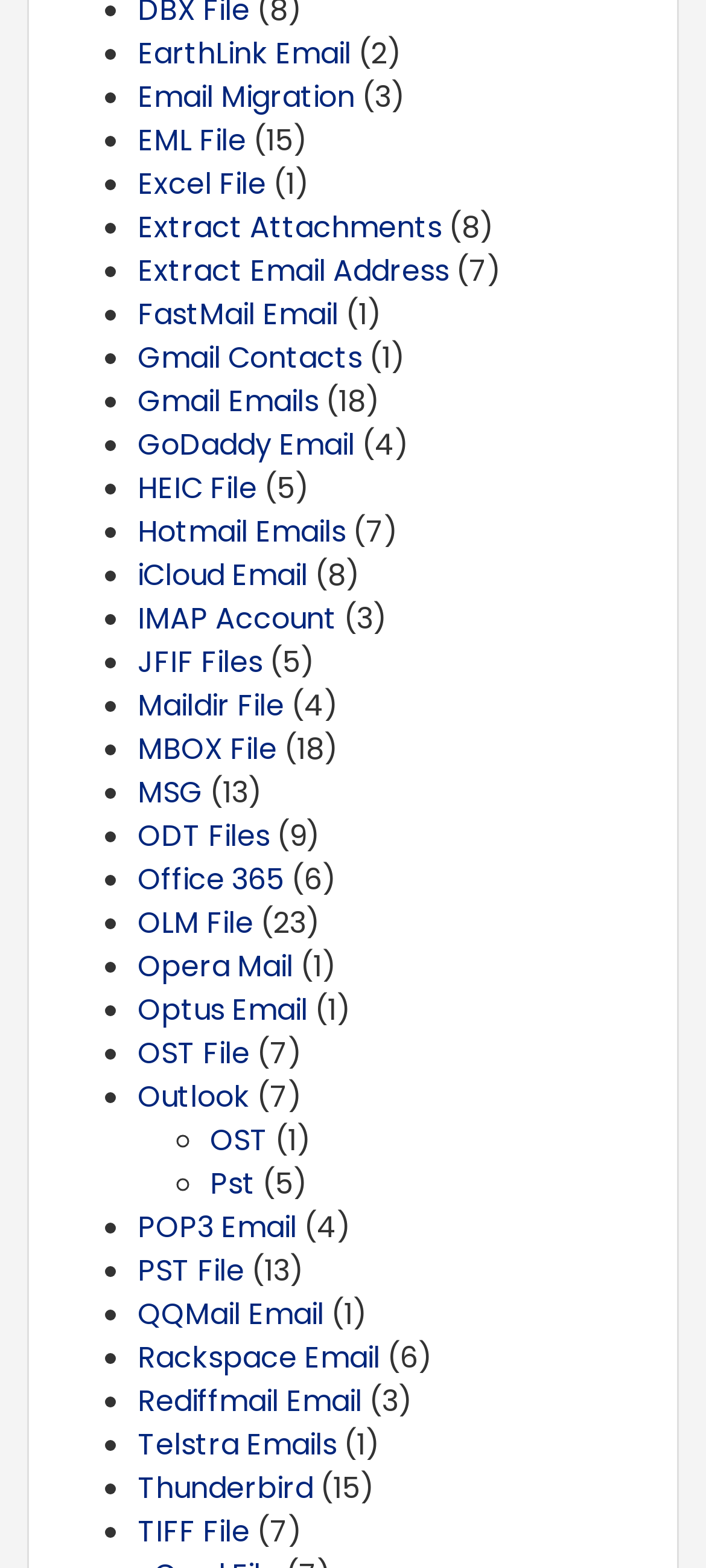Locate the bounding box coordinates of the clickable region necessary to complete the following instruction: "Open Email Migration". Provide the coordinates in the format of four float numbers between 0 and 1, i.e., [left, top, right, bottom].

[0.195, 0.049, 0.503, 0.076]